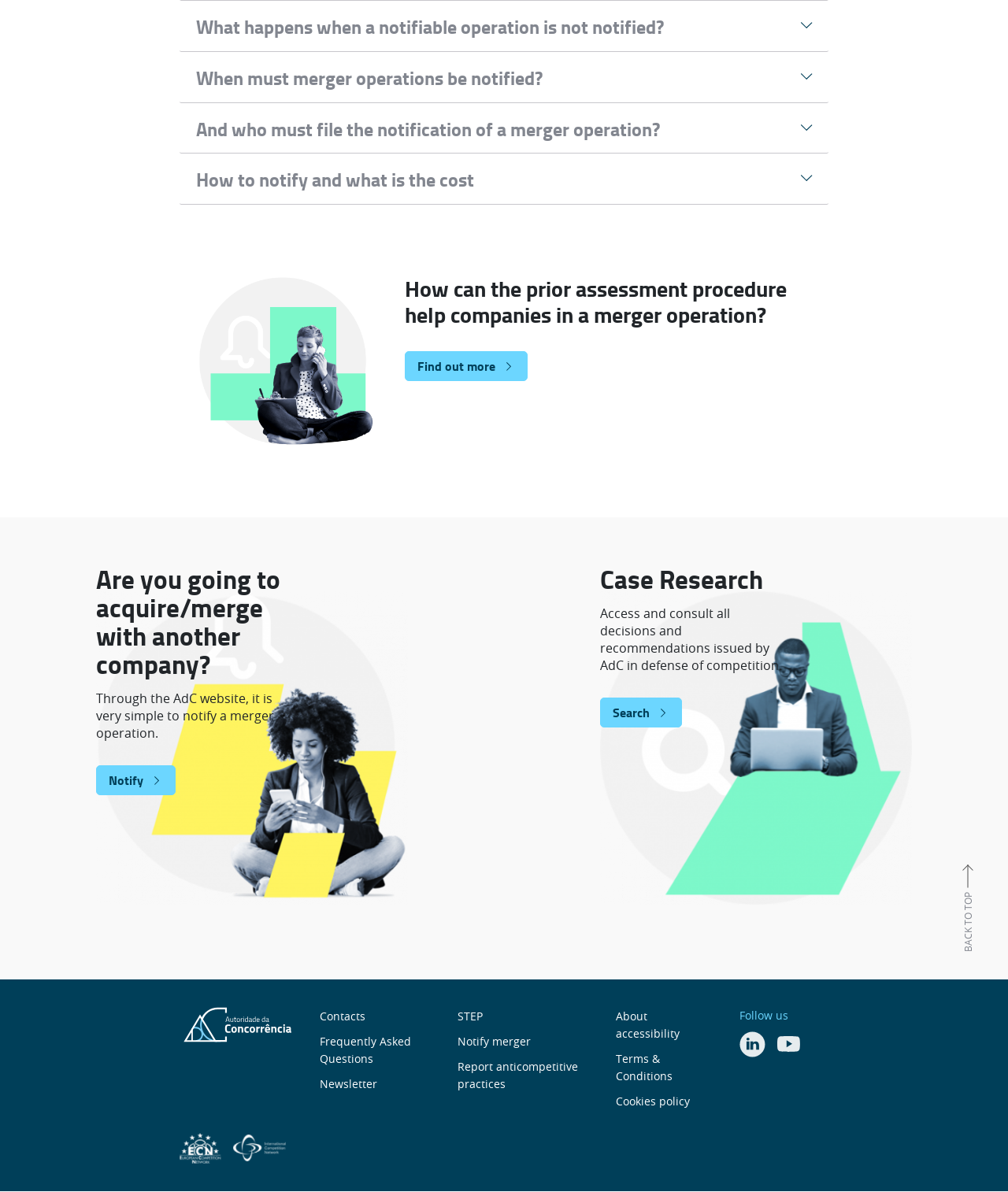Can you give a detailed response to the following question using the information from the image? What can be accessed through the AdC website?

The webpage mentions that through the AdC website, it is very simple to notify a merger operation, and also provides access to other features such as case research and searching for decisions and recommendations issued by AdC in defense of competition.